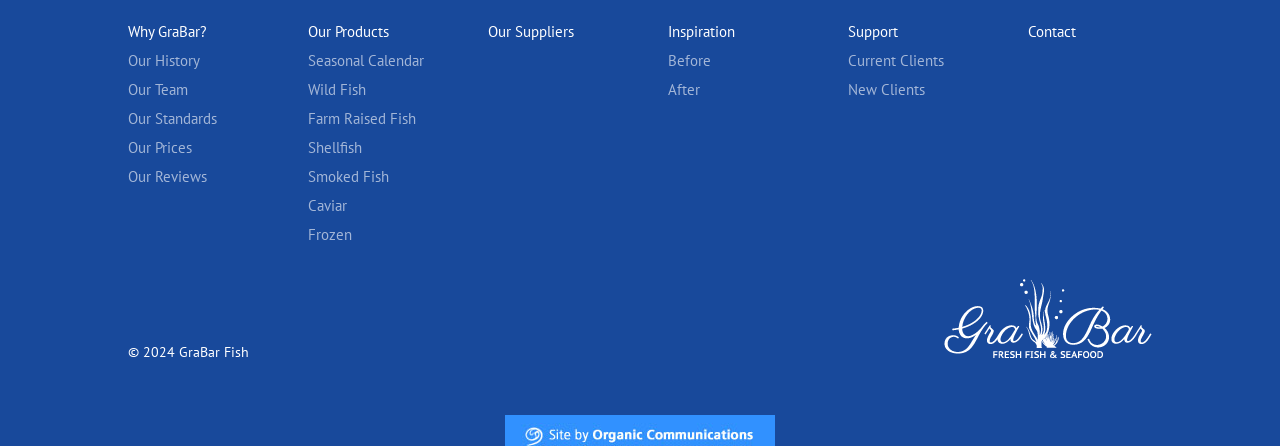Give a short answer to this question using one word or a phrase:
How many columns of links are there on the webpage?

3